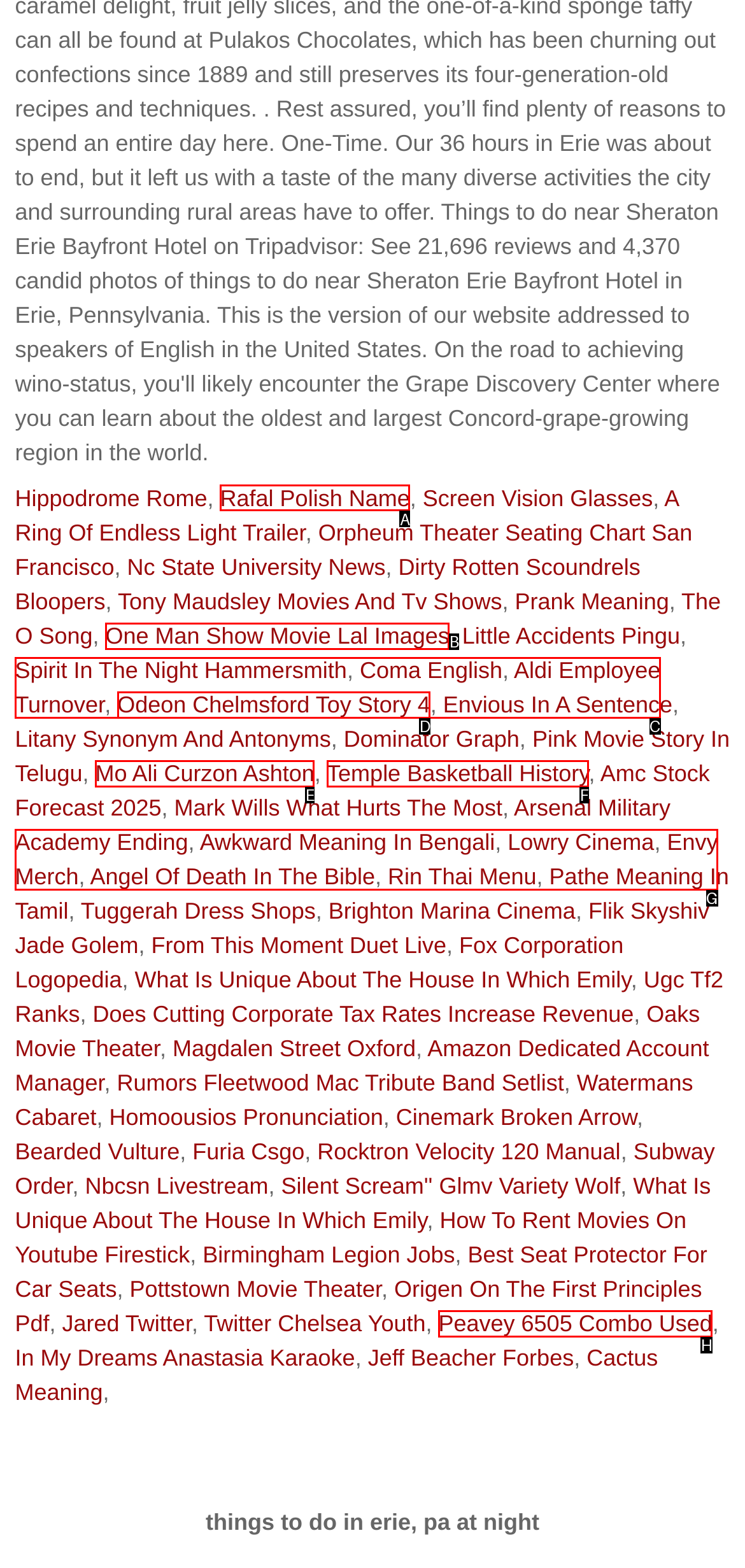Which choice should you pick to execute the task: Visit Rafal Polish Name page
Respond with the letter associated with the correct option only.

A